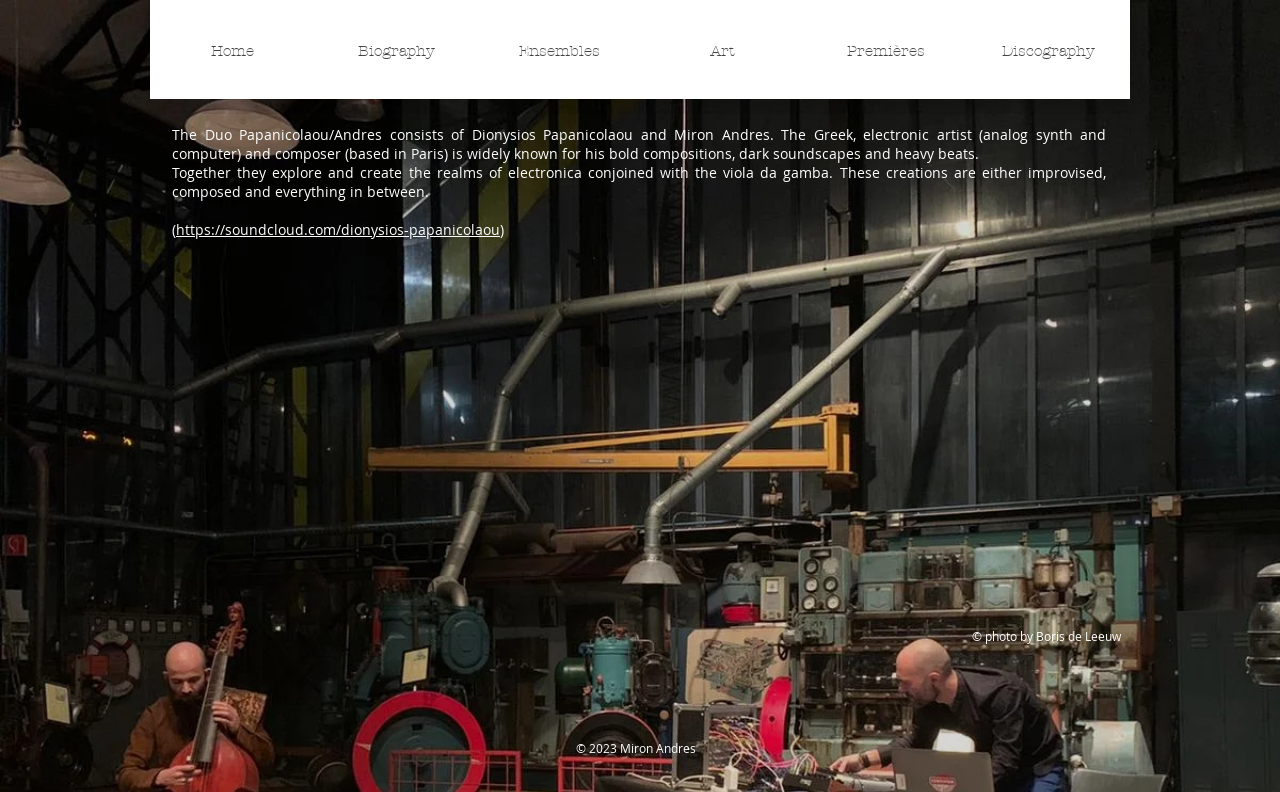What instrument does Miron Andres play?
Use the screenshot to answer the question with a single word or phrase.

viola da gamba